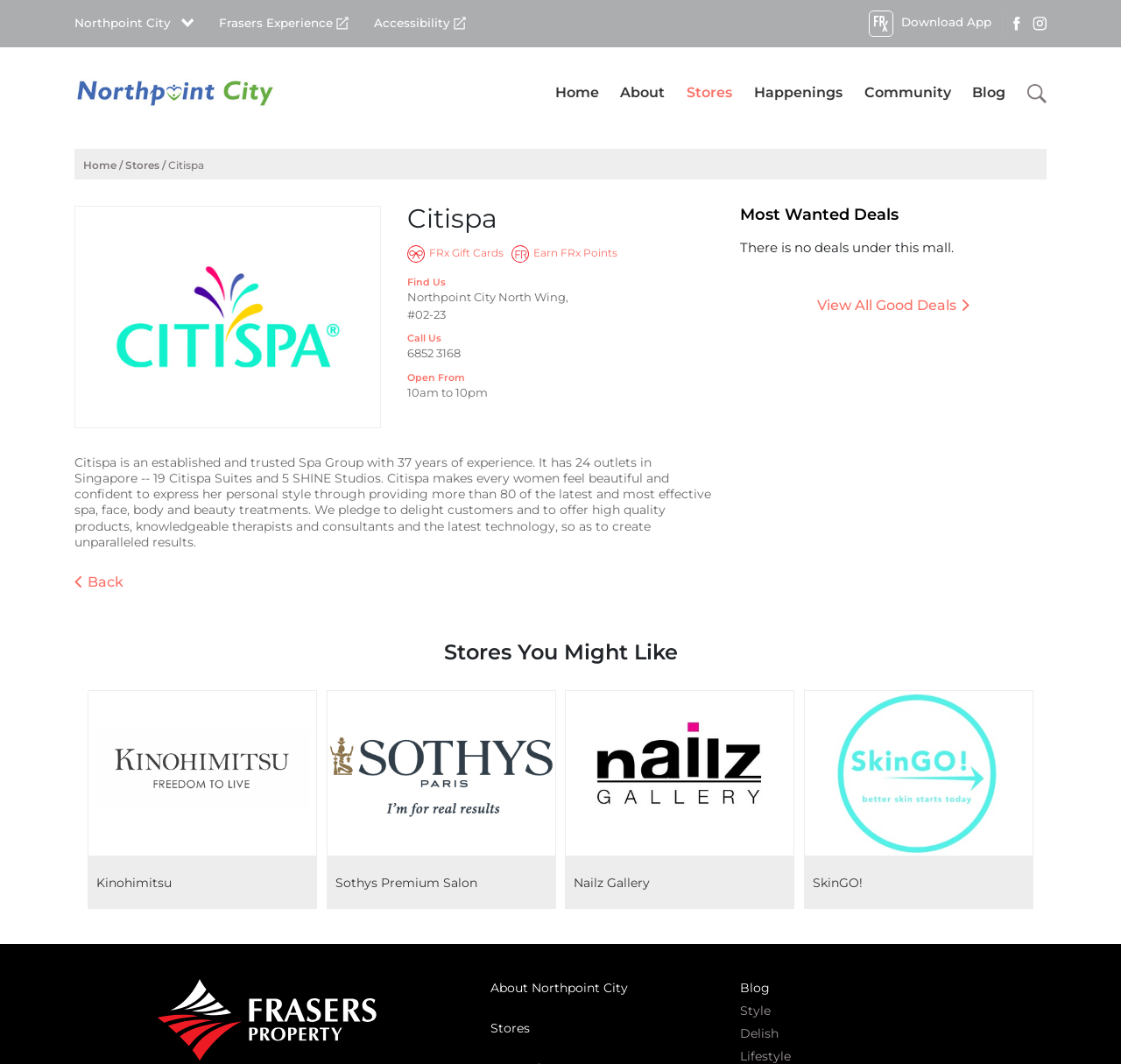What are the operating hours of the mall?
Give a one-word or short phrase answer based on the image.

10am to 10pm